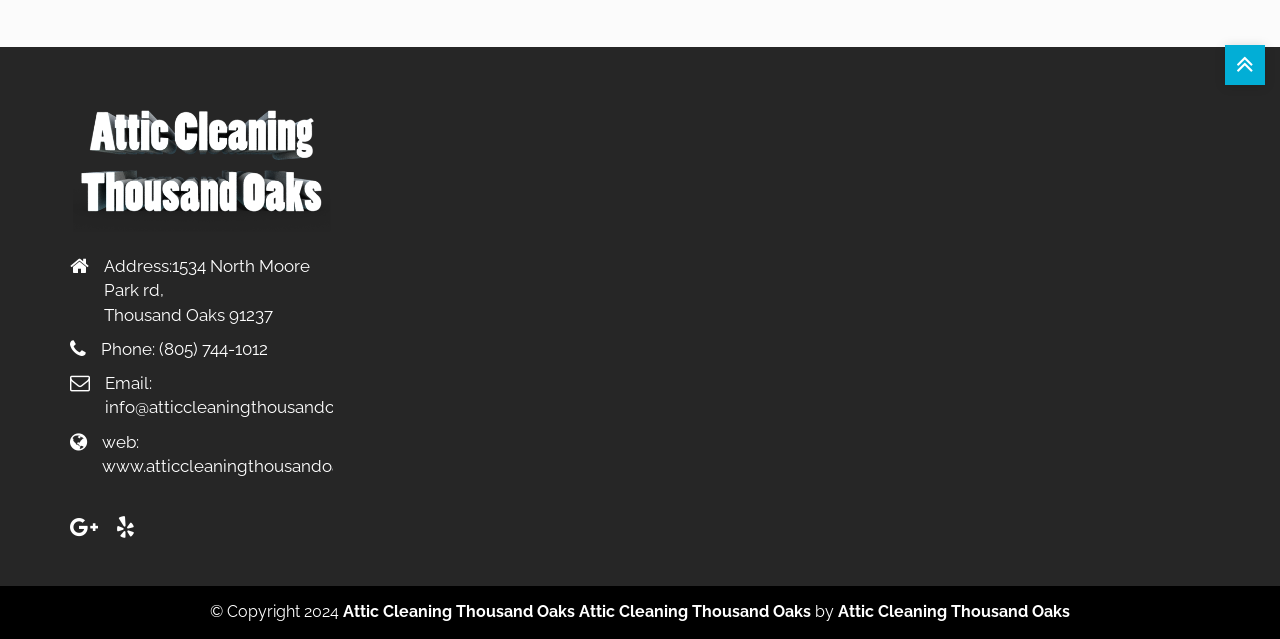What is the phone number of Attic Cleaning Thousand Oaks?
Answer the question with a single word or phrase, referring to the image.

(805) 744-1012